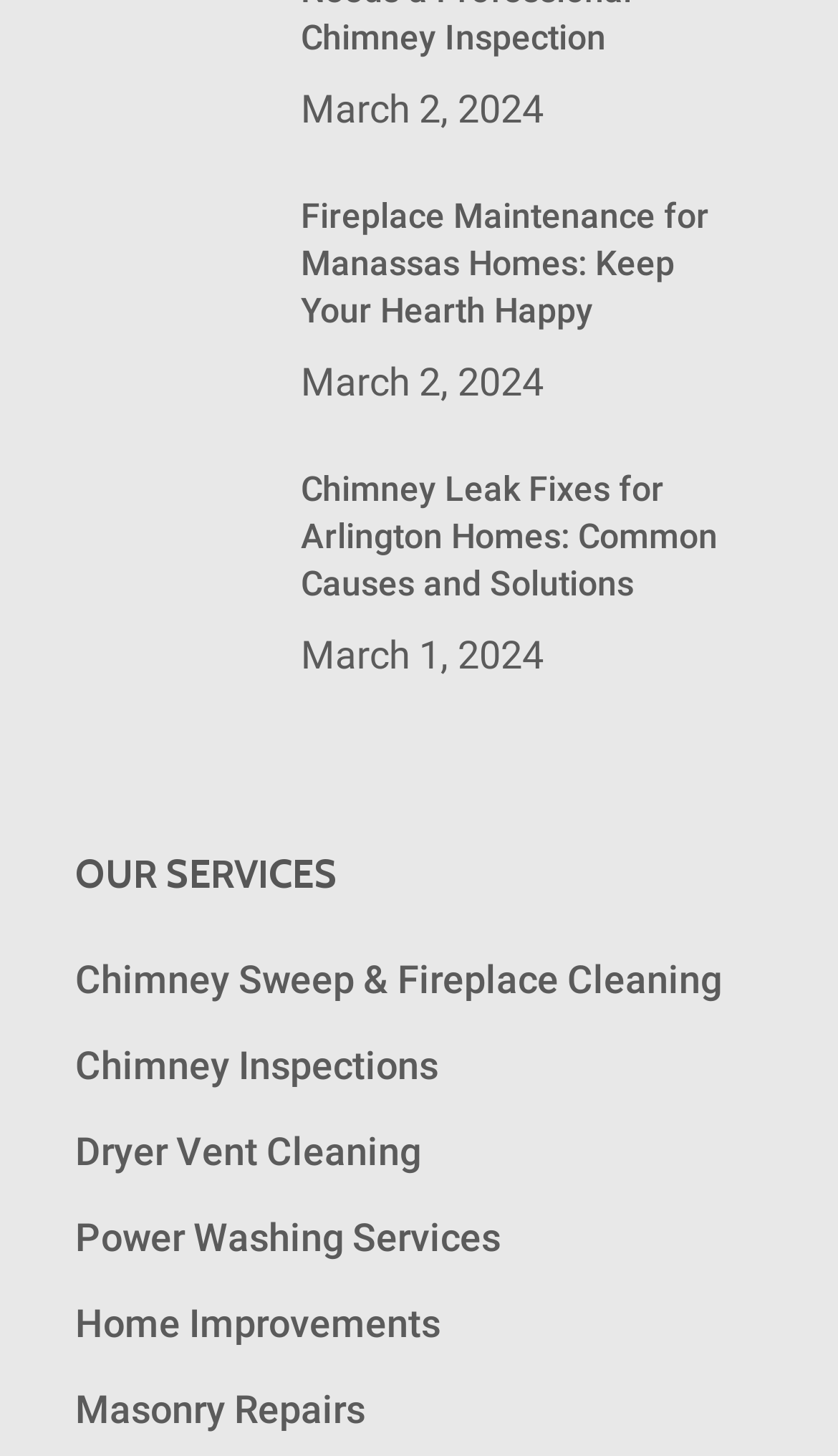Give a concise answer using only one word or phrase for this question:
What is the main service category of this website?

Chimney and fireplace services